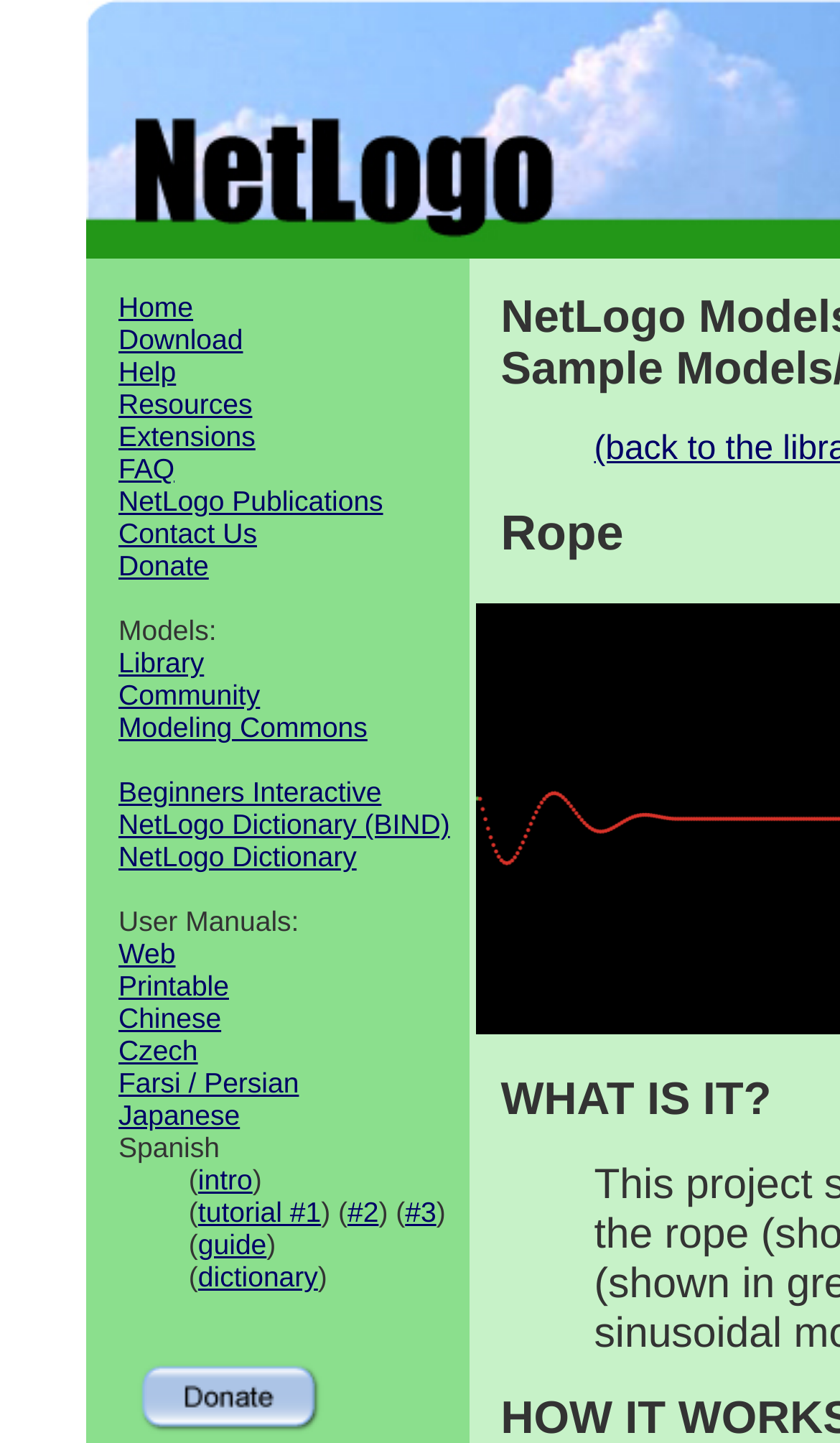Reply to the question with a single word or phrase:
How many links are there in the 'Models:' section?

7